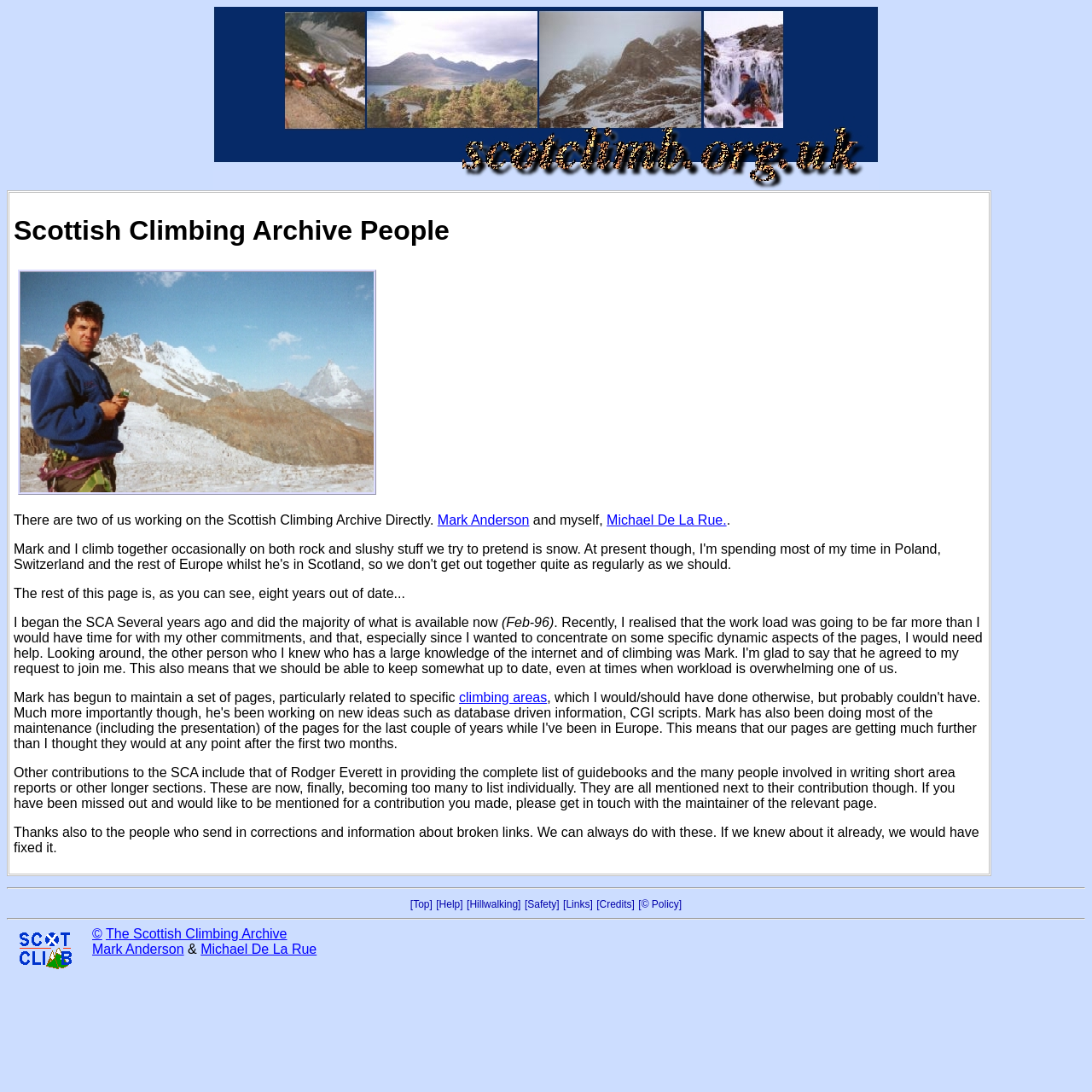What is the name of the archive?
Based on the content of the image, thoroughly explain and answer the question.

The name of the archive can be found in the heading 'Scottish Climbing Archive People' and also in the link 'The Scottish Climbing Archive' at the bottom of the page.